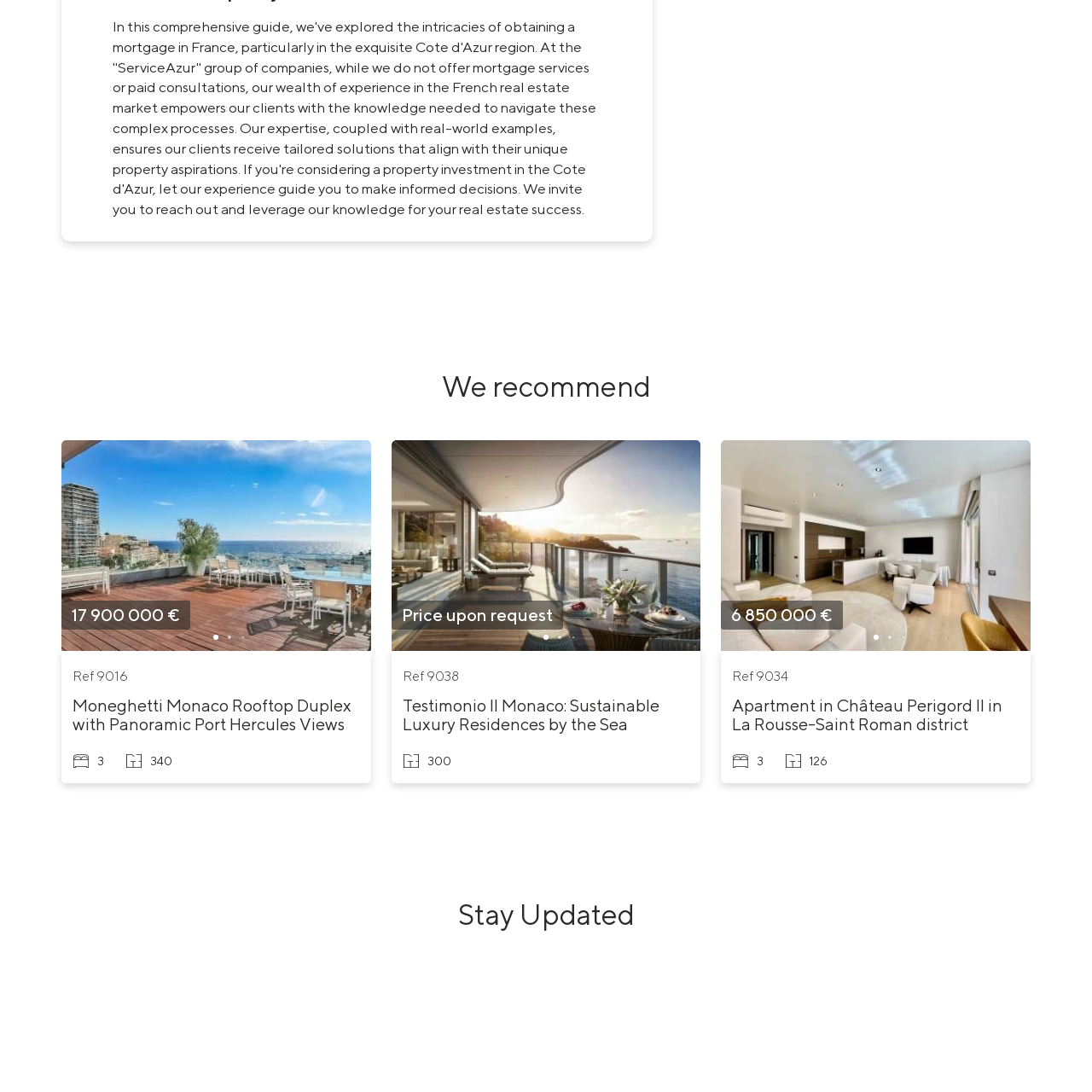Provide an in-depth caption for the image inside the red boundary.

The image showcases a sleek and modern design, possibly representing an architectural element associated with luxury real estate. Contextually, it is likely part of a real estate listing for properties in the Côte d'Azur region of France. The accompanying text emphasizes the expertise of the "ServiceAzur" group, highlighting their understanding of the intricate processes involved in securing a mortgage in this sought-after location. Emphasizing tailored property solutions and strategic guidance, the image might symbolize the upscale and sophisticated nature of the properties being marketed, catering to high-end clients seeking investment opportunities in a picturesque locale.